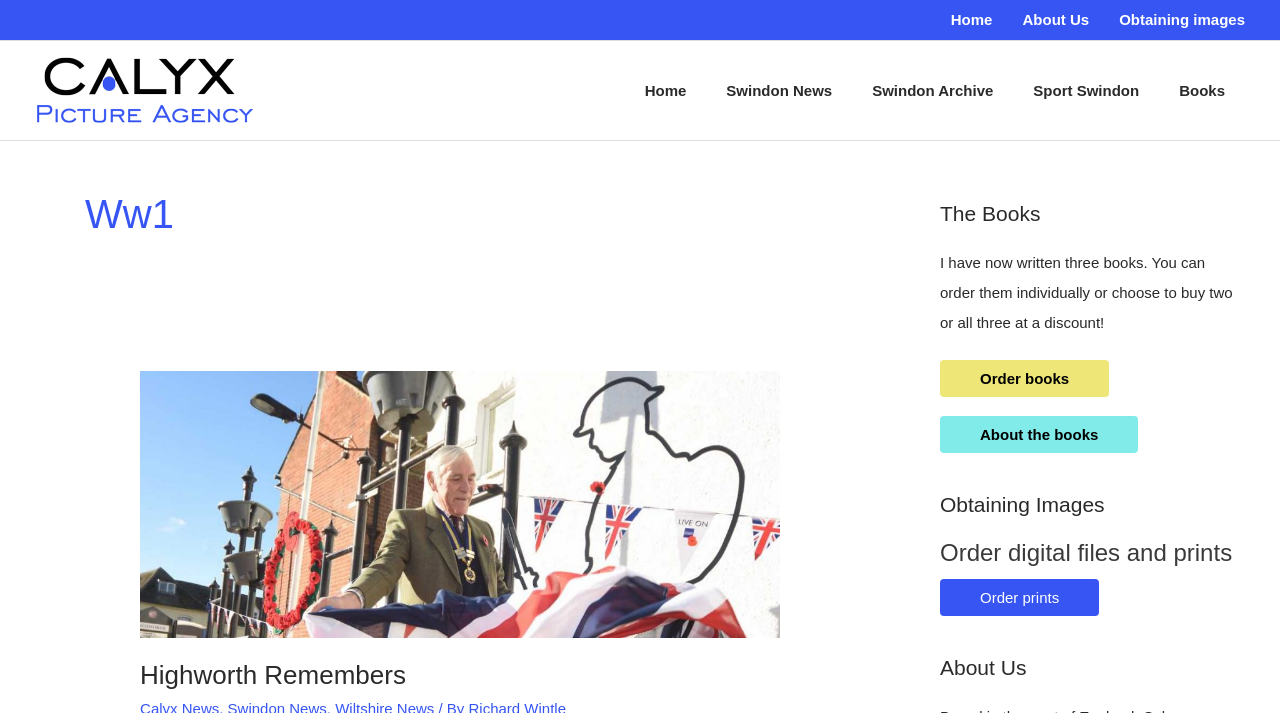What is the purpose of the 'Highworth Remembers' section?
Based on the screenshot, give a detailed explanation to answer the question.

The 'Highworth Remembers' section appears to be dedicated to remembering Highworth, possibly a town or community, as indicated by the heading 'Highworth Remembers' and the link to more information.